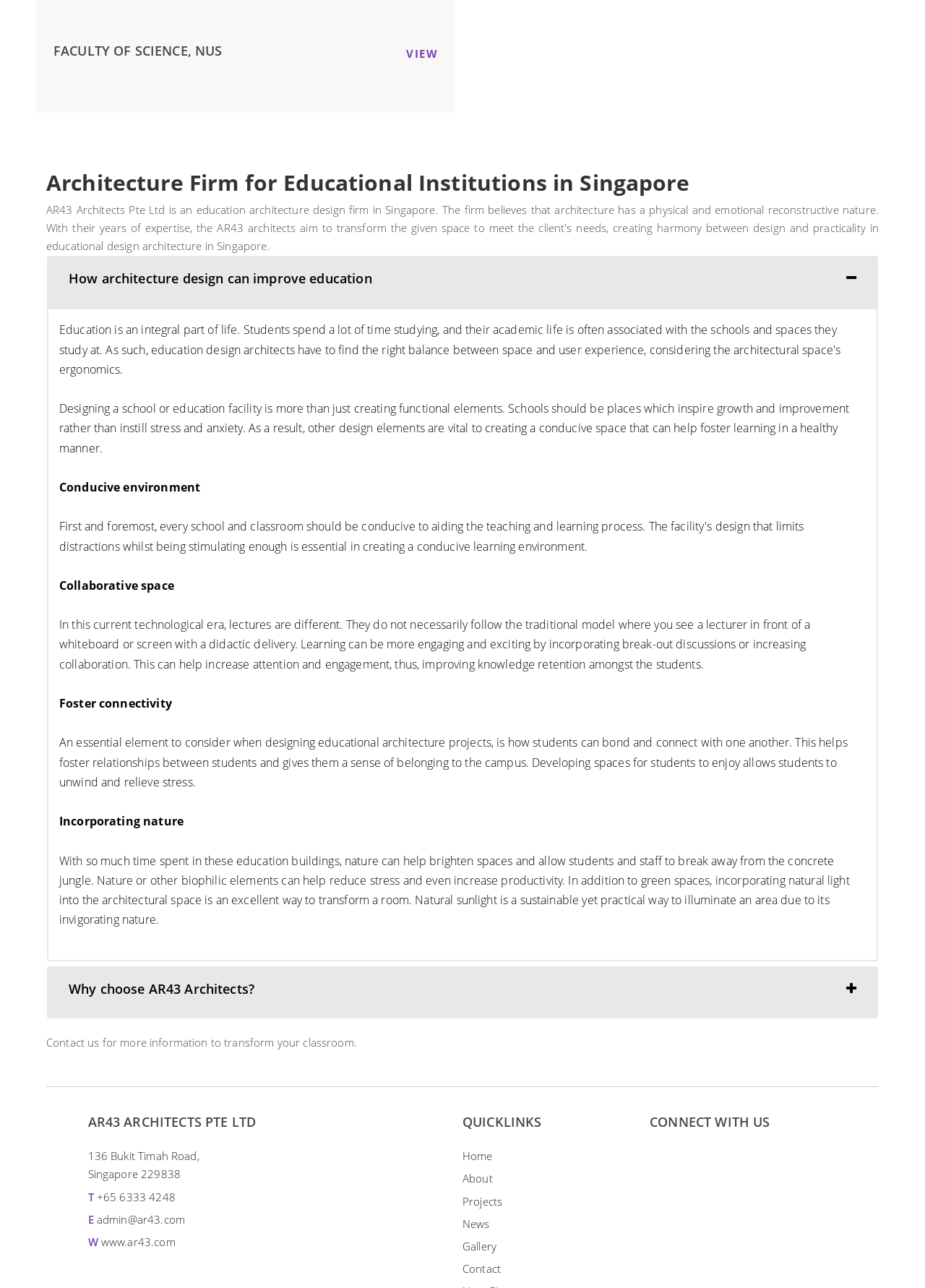Determine the bounding box coordinates for the area that should be clicked to carry out the following instruction: "Click on the 'Home' quicklink".

[0.5, 0.892, 0.532, 0.903]